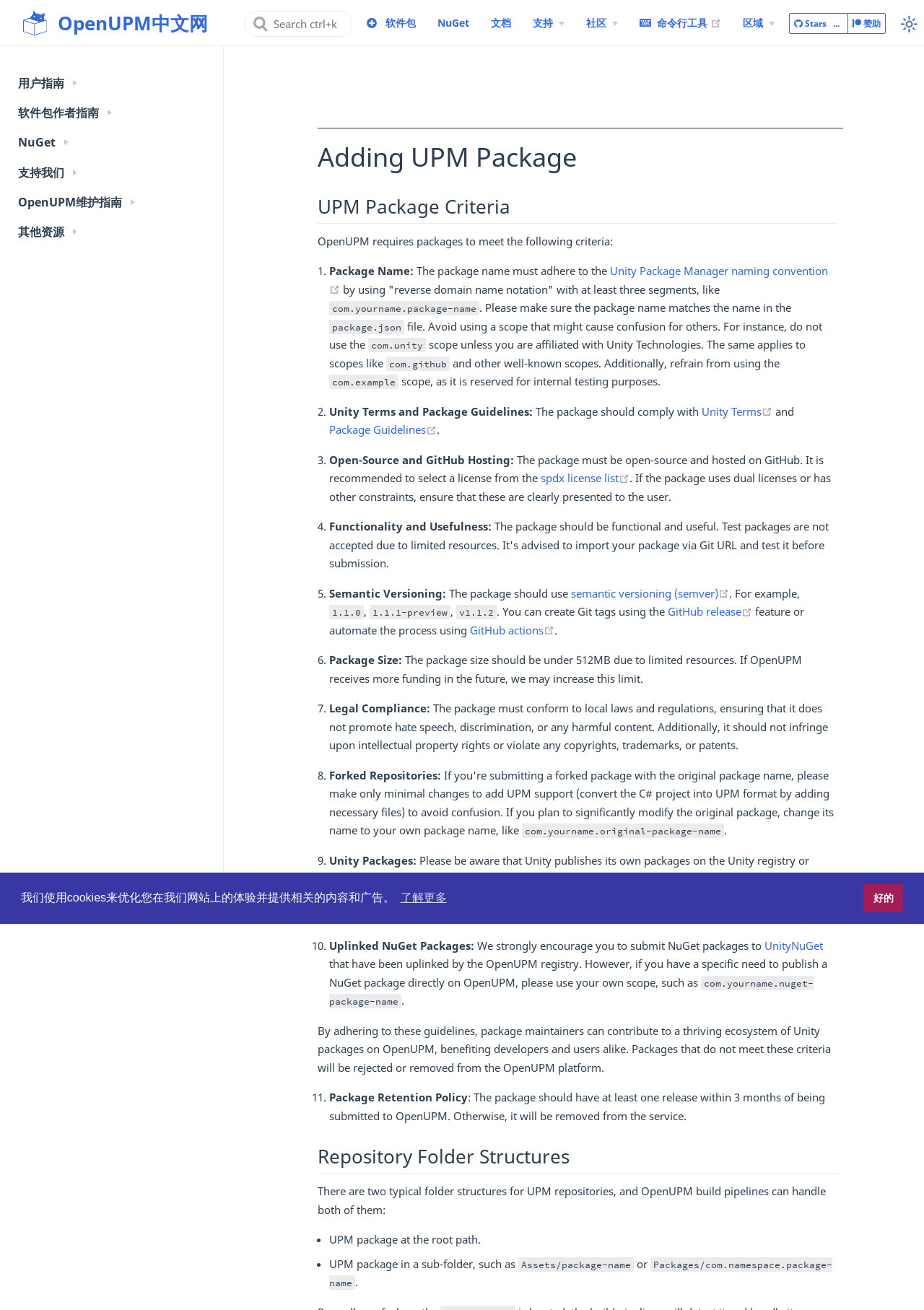Locate the bounding box coordinates of the element to click to perform the following action: 'Go to software package page'. The coordinates should be given as four float values between 0 and 1, in the form of [left, top, right, bottom].

[0.417, 0.01, 0.45, 0.025]